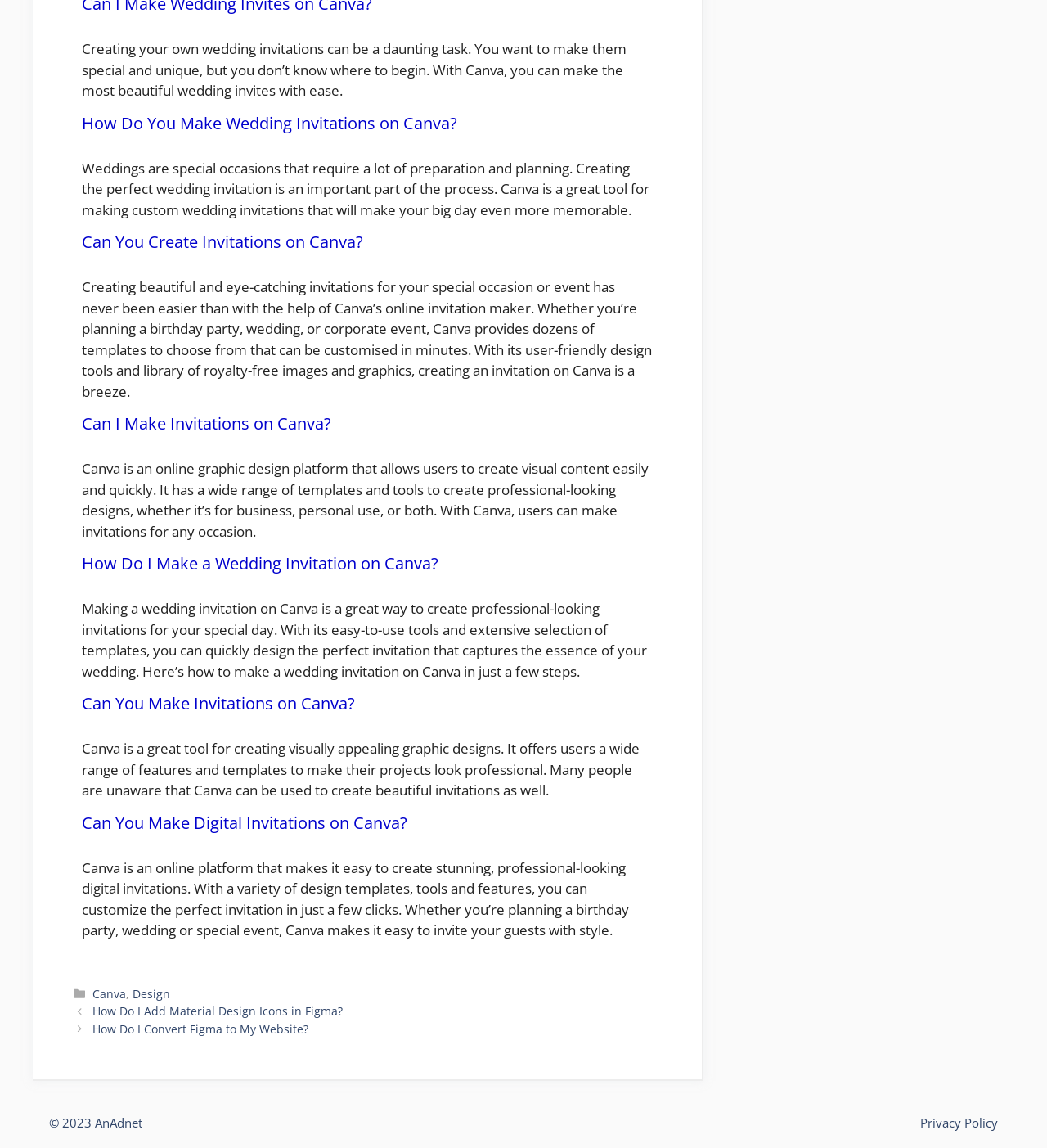What is the copyright year of the webpage?
Please provide a detailed answer to the question.

The copyright year of the webpage is mentioned at the bottom of the page, which is '© 2023 AnAdnet'.